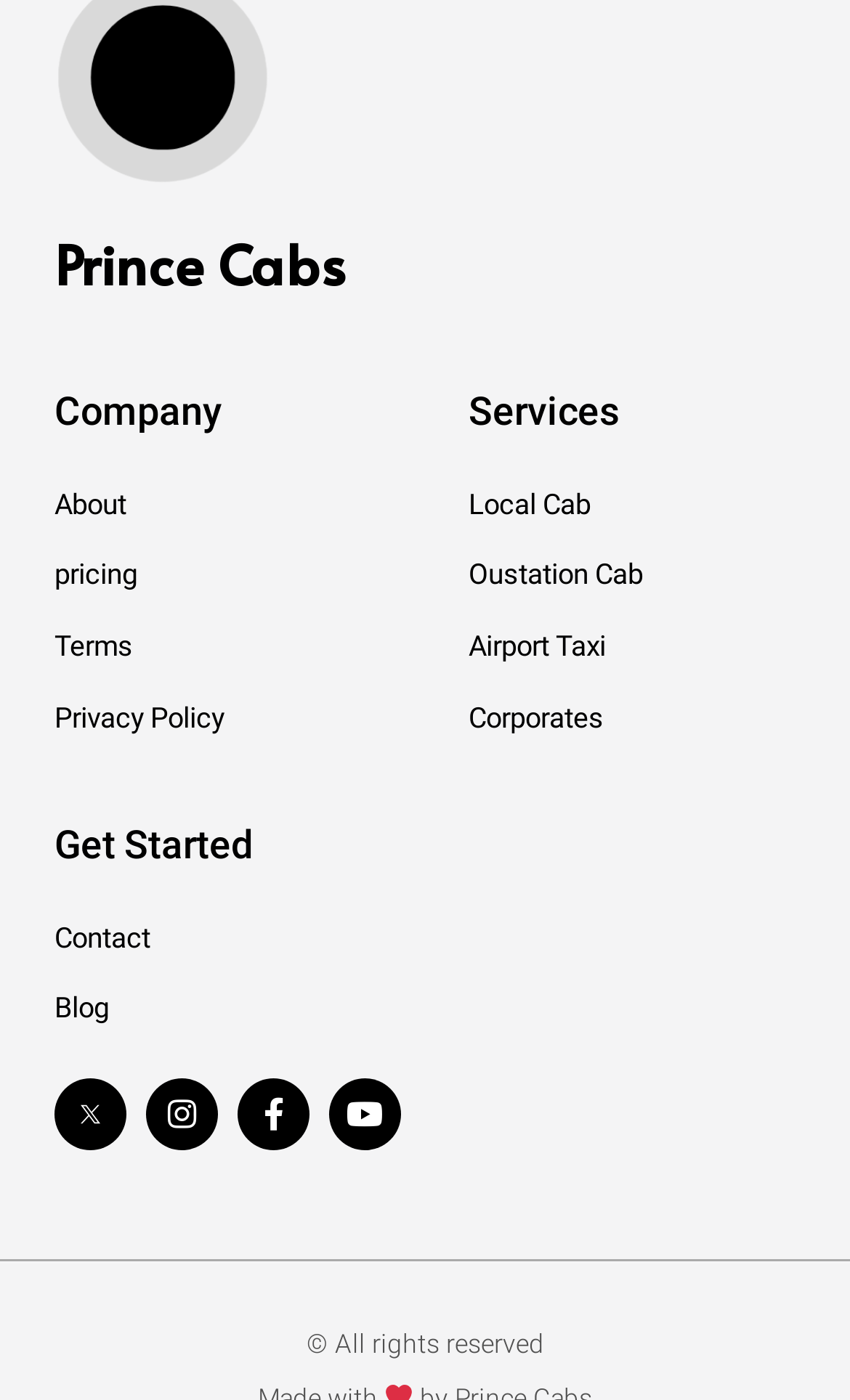How can I contact Prince Cabs?
Look at the webpage screenshot and answer the question with a detailed explanation.

The contact information of Prince Cabs can be found by clicking on the 'Contact' link, which has a bounding box coordinate of [0.064, 0.653, 0.936, 0.688].